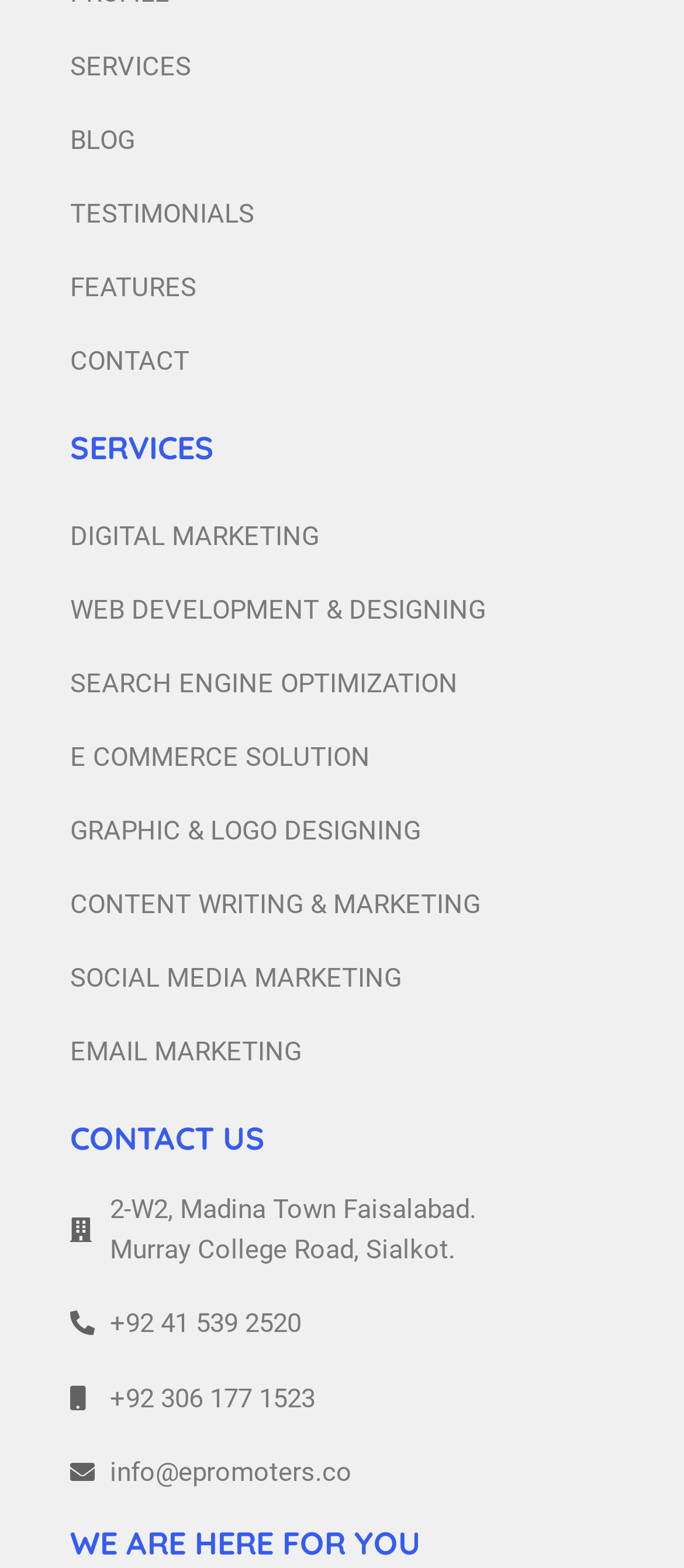Predict the bounding box coordinates for the UI element described as: "Digital Marketing". The coordinates should be four float numbers between 0 and 1, presented as [left, top, right, bottom].

[0.103, 0.319, 0.897, 0.366]